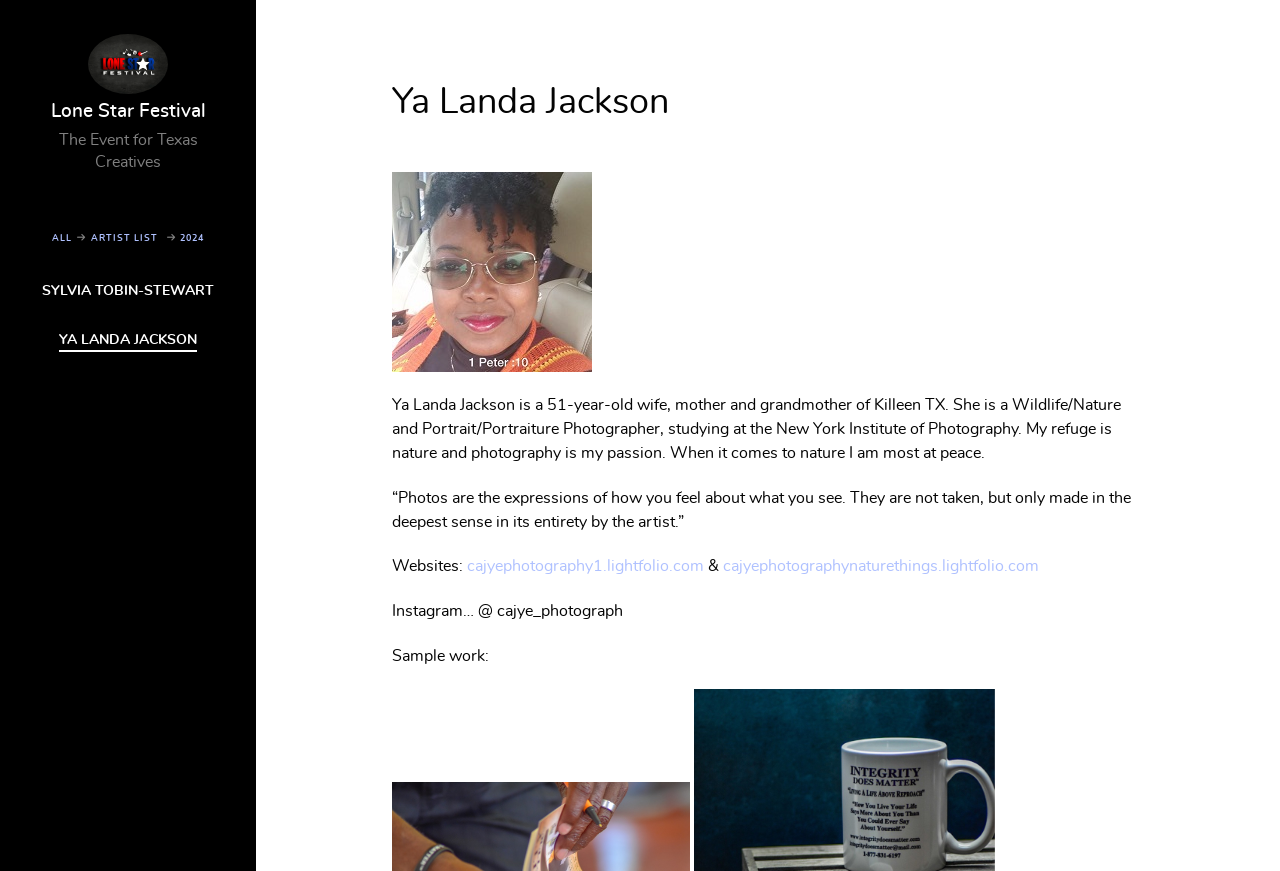What is the theme of the event?
Answer the question based on the image using a single word or a brief phrase.

Texas Authors & Artist